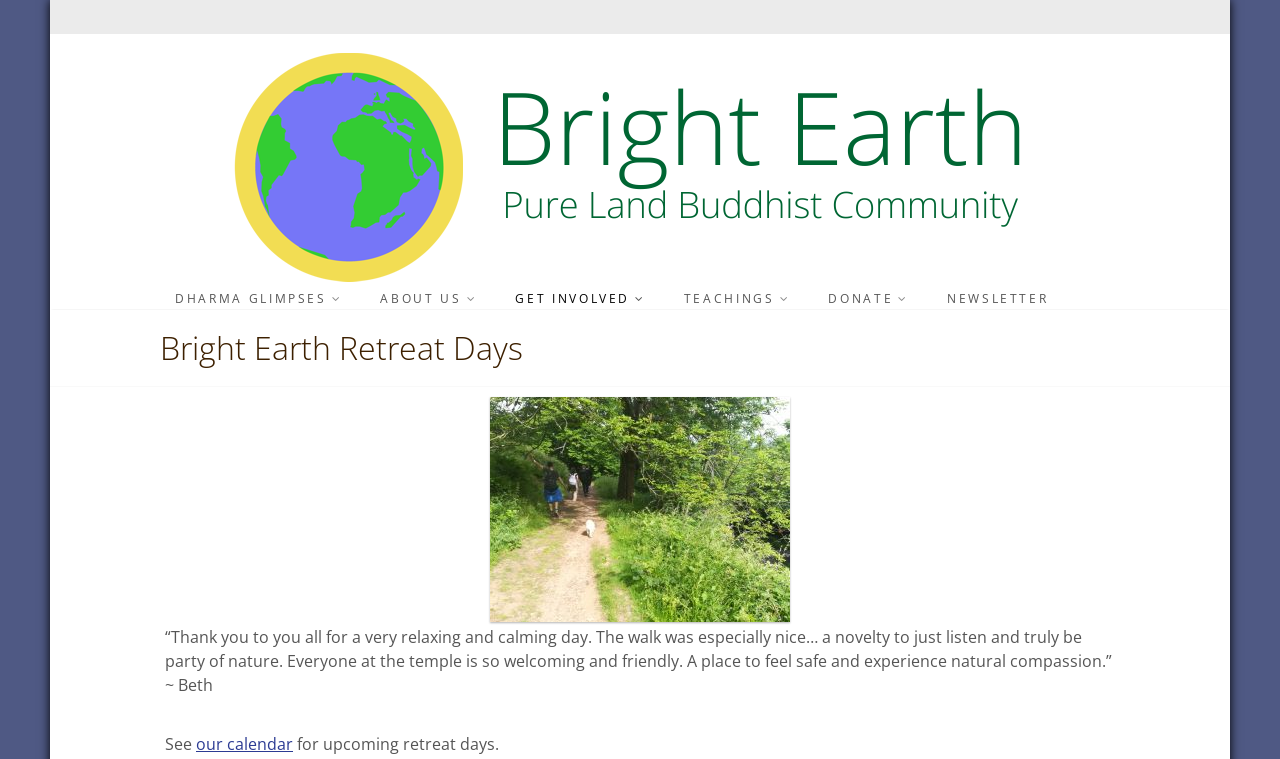What is the main heading of this webpage? Please extract and provide it.

Bright Earth Retreat Days